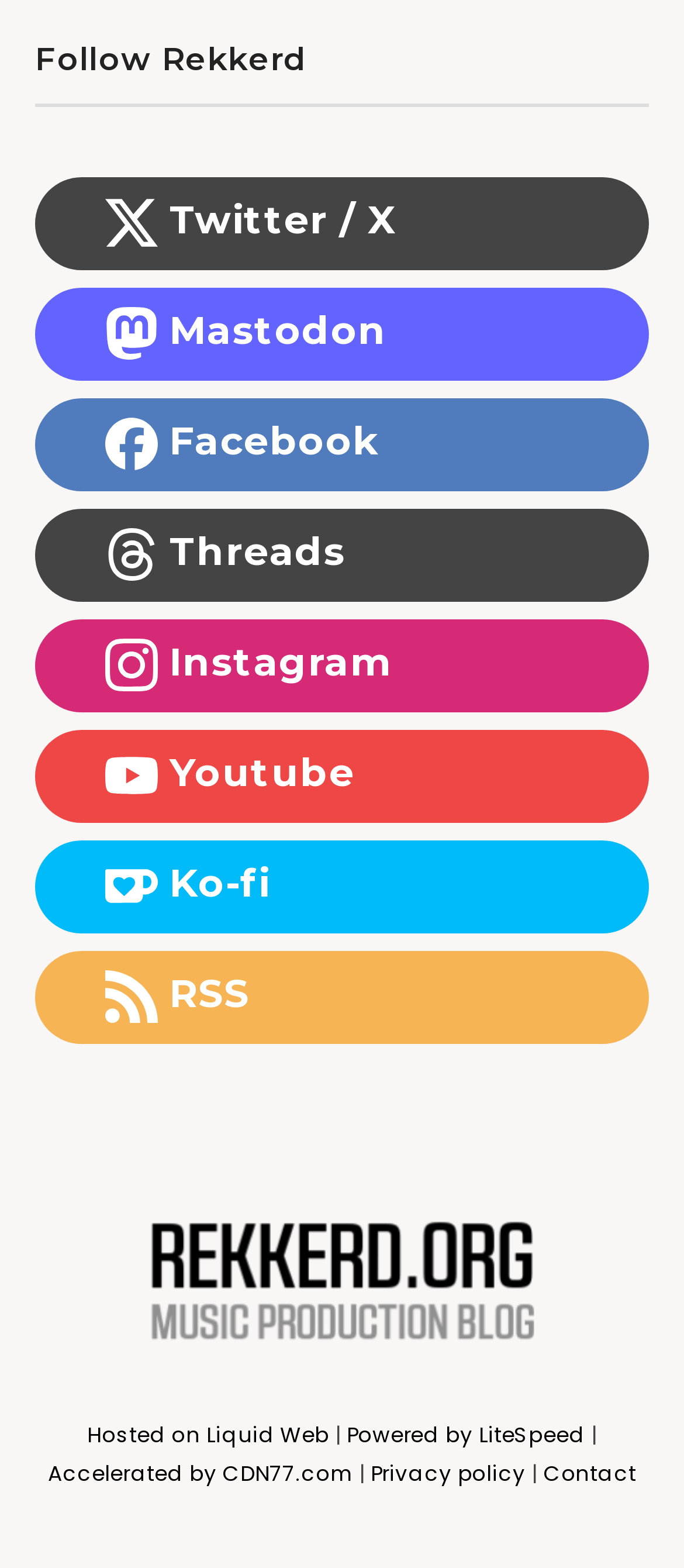Answer succinctly with a single word or phrase:
What is the name of the web hosting service?

Liquid Web